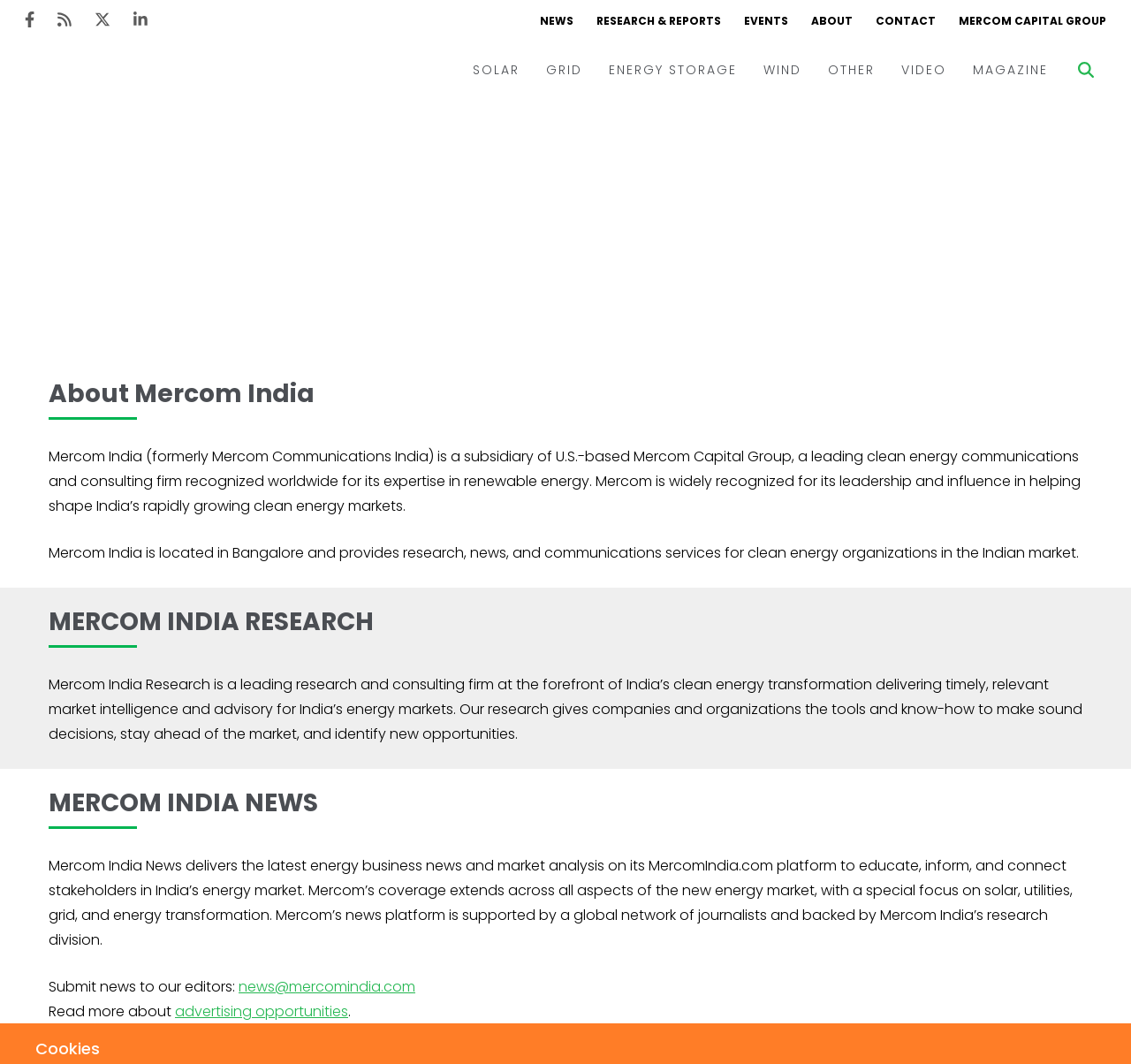Determine the bounding box coordinates for the region that must be clicked to execute the following instruction: "Read about Mercom India Research".

[0.043, 0.573, 0.957, 0.596]